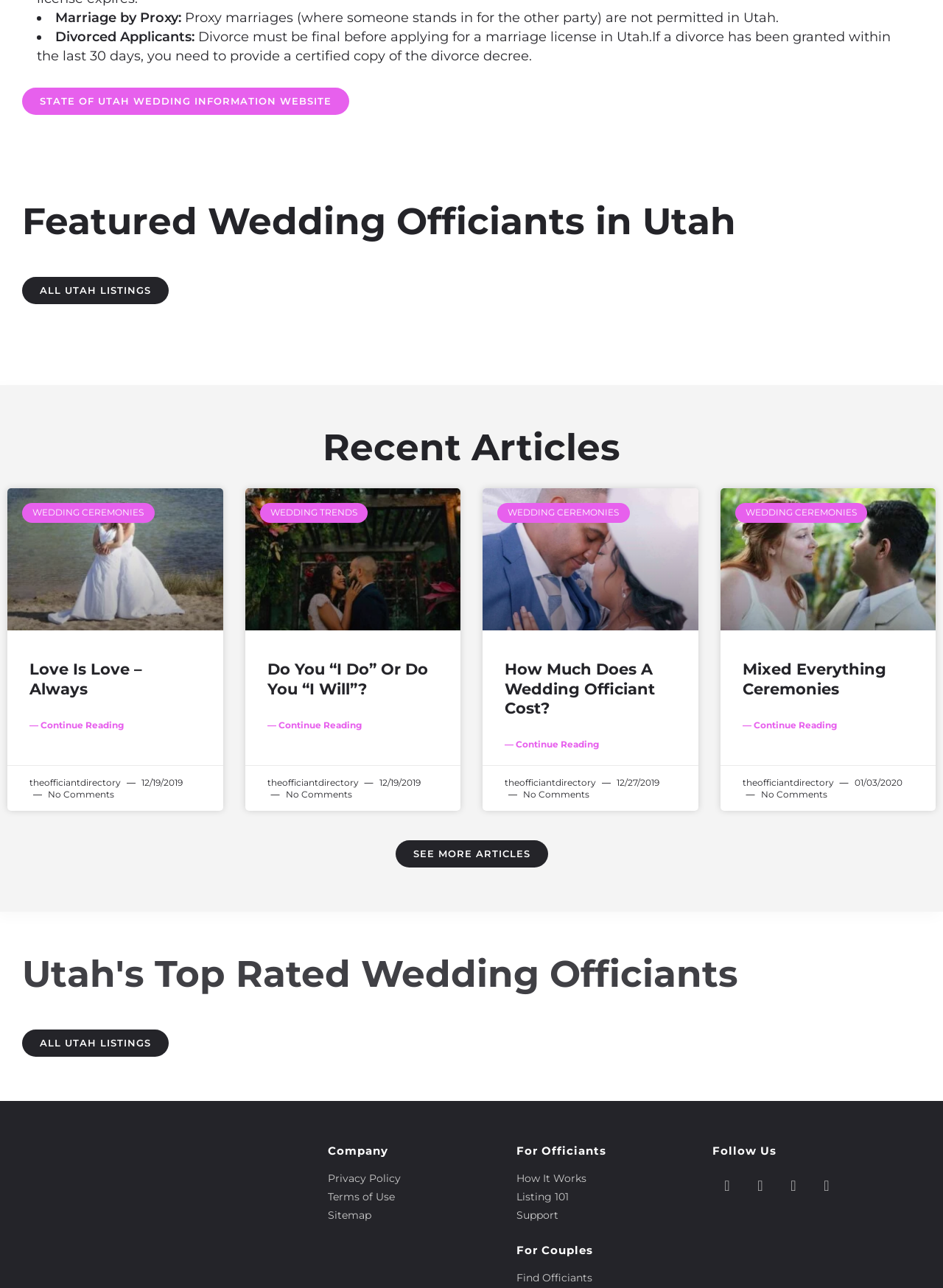What is the purpose of the 'For Officiants' section?
Give a comprehensive and detailed explanation for the question.

The 'For Officiants' section likely provides resources, guides, or information specifically for wedding officiants, given the links to 'How It Works', 'Listing 101', and 'Support'.